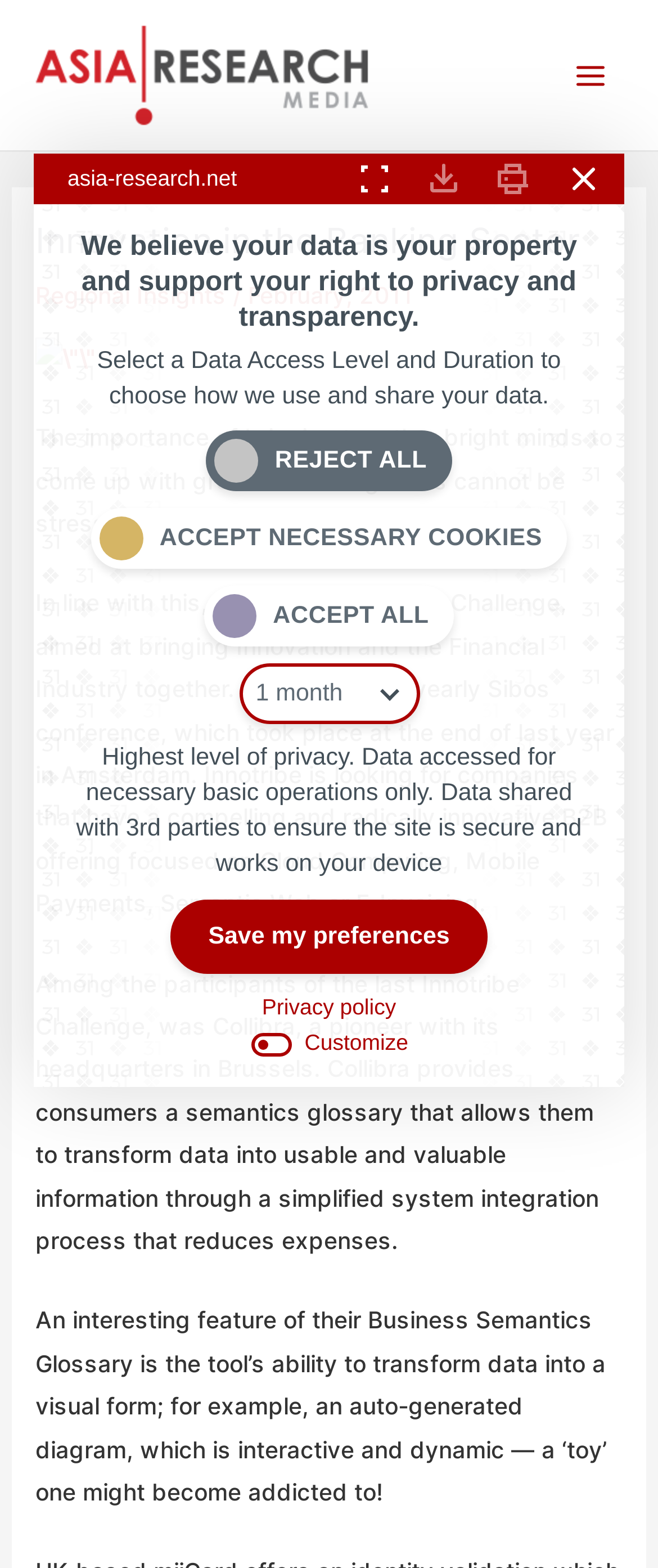What is the name of the company that provides a semantics glossary? Based on the screenshot, please respond with a single word or phrase.

Collibra